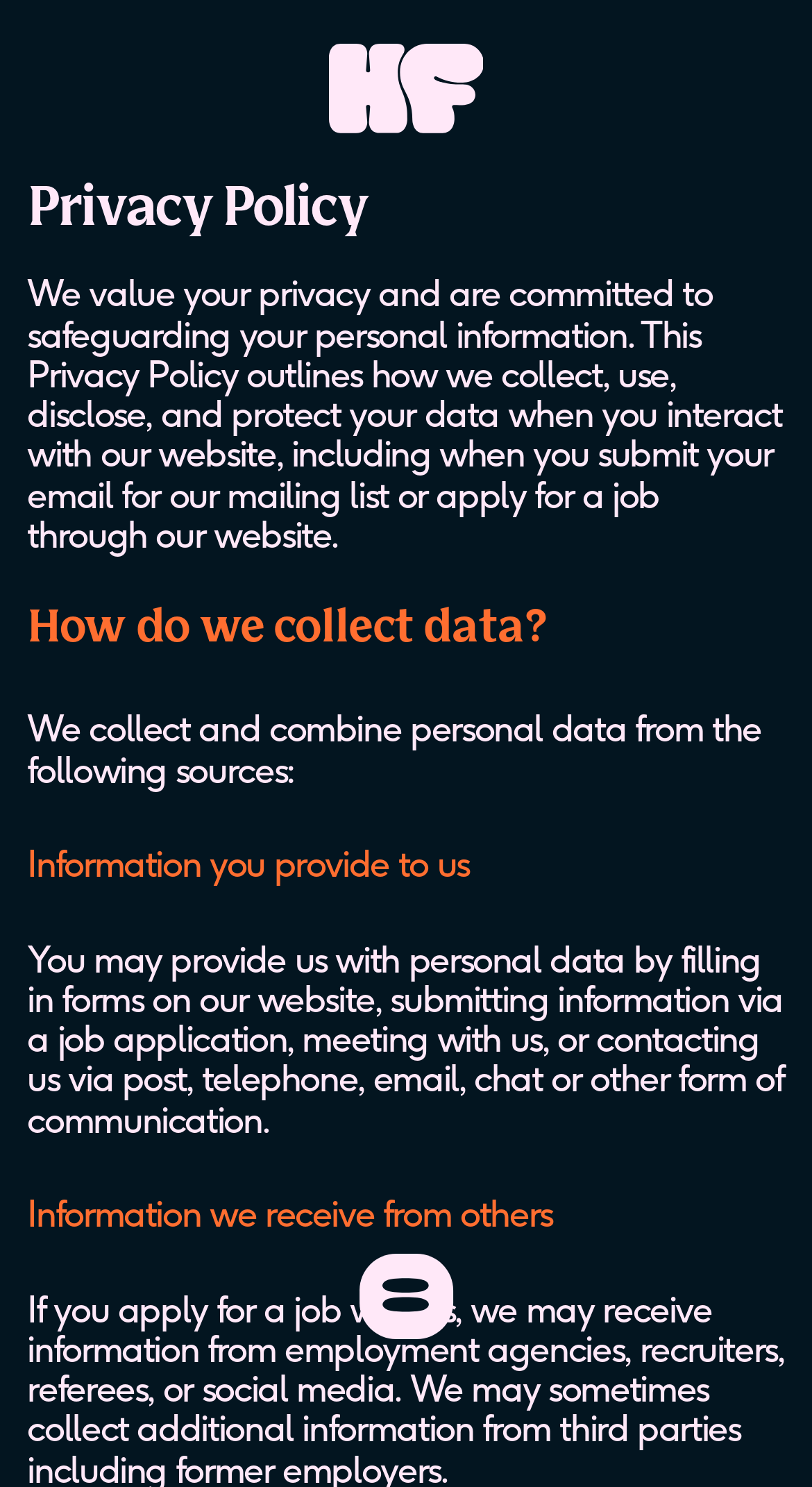Respond to the following question using a concise word or phrase: 
What is the purpose of the 'Toggle navigation' button?

To navigate